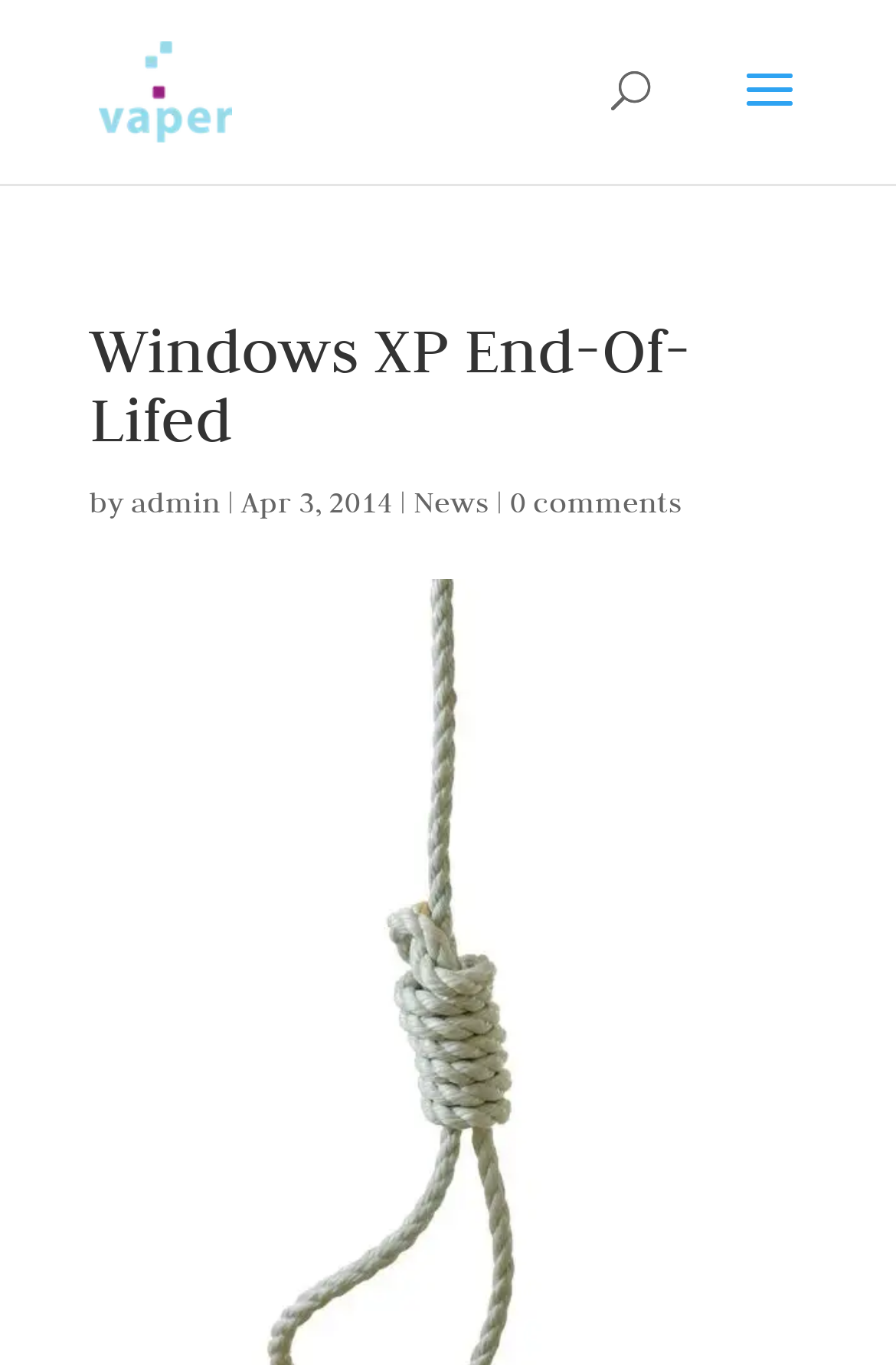Refer to the screenshot and give an in-depth answer to this question: What is the category of the news article?

The category of the news article can be found below the heading 'Windows XP End-Of-Lifed', where it says 'News' as a link.